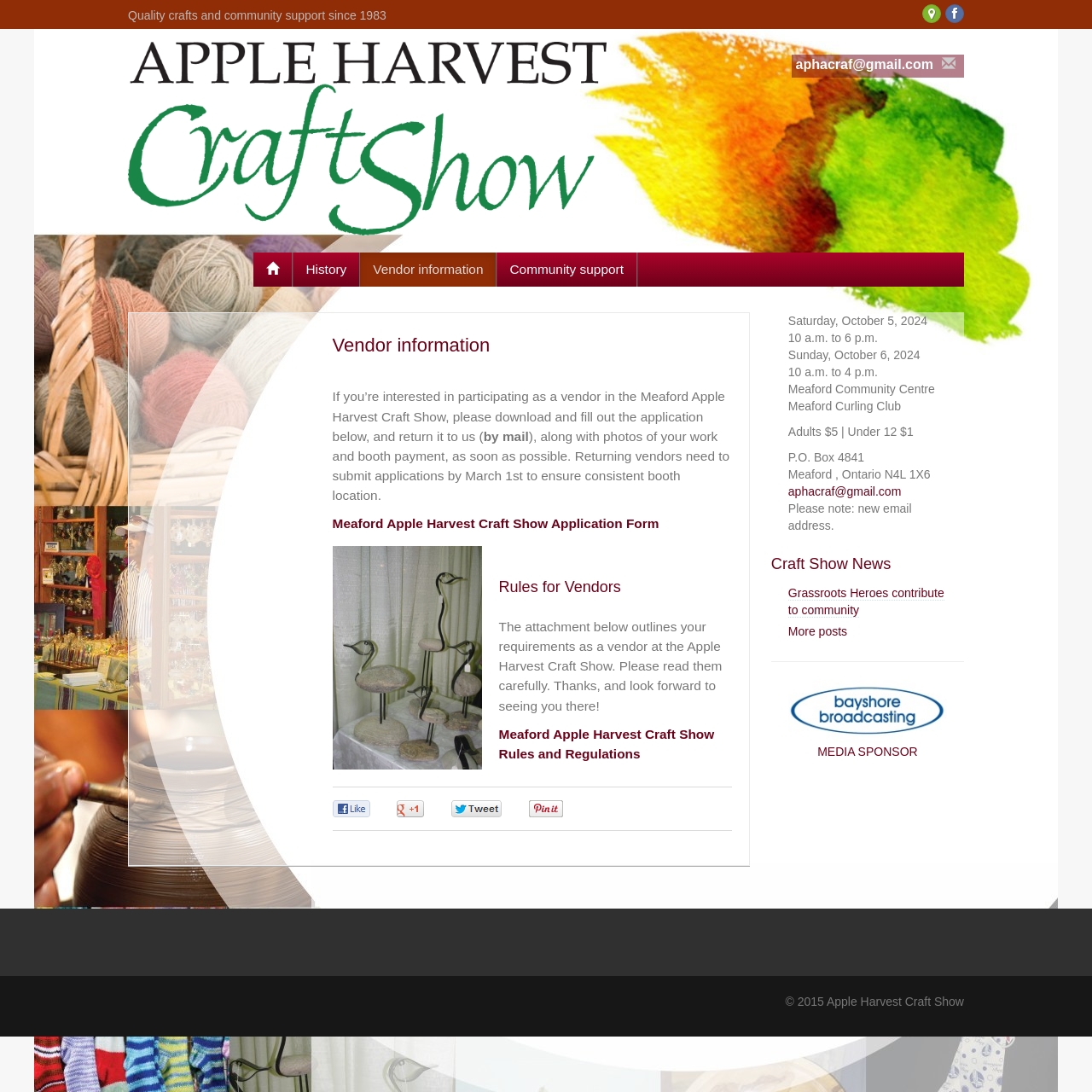Based on the visual content of the image, answer the question thoroughly: What is the email address to contact for vendor information?

The email address to contact for vendor information can be found in the section that lists the contact information, which states 'aphacraf@gmail.com'.